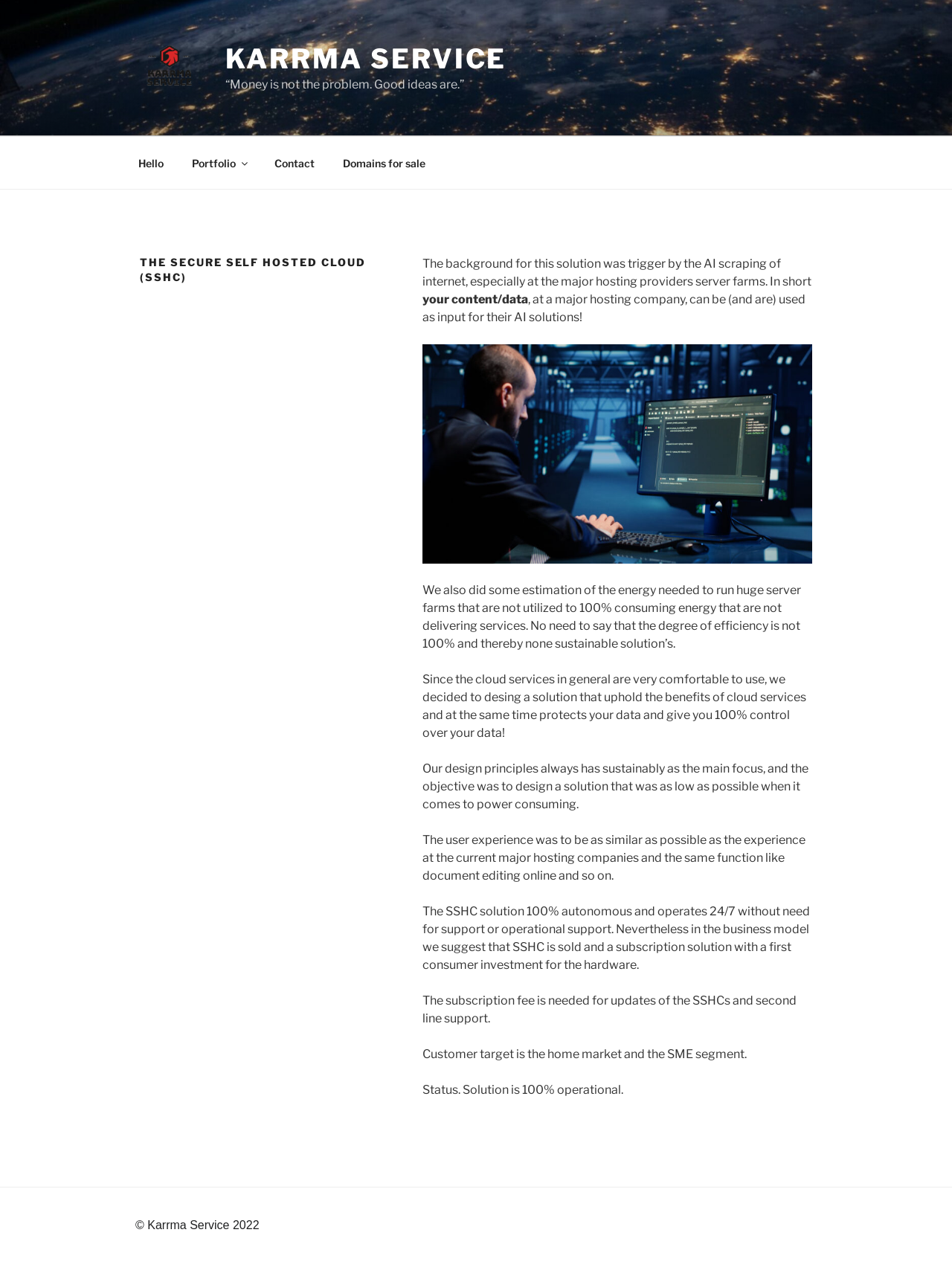Determine the bounding box for the UI element described here: "Domains for sale".

[0.346, 0.113, 0.46, 0.142]